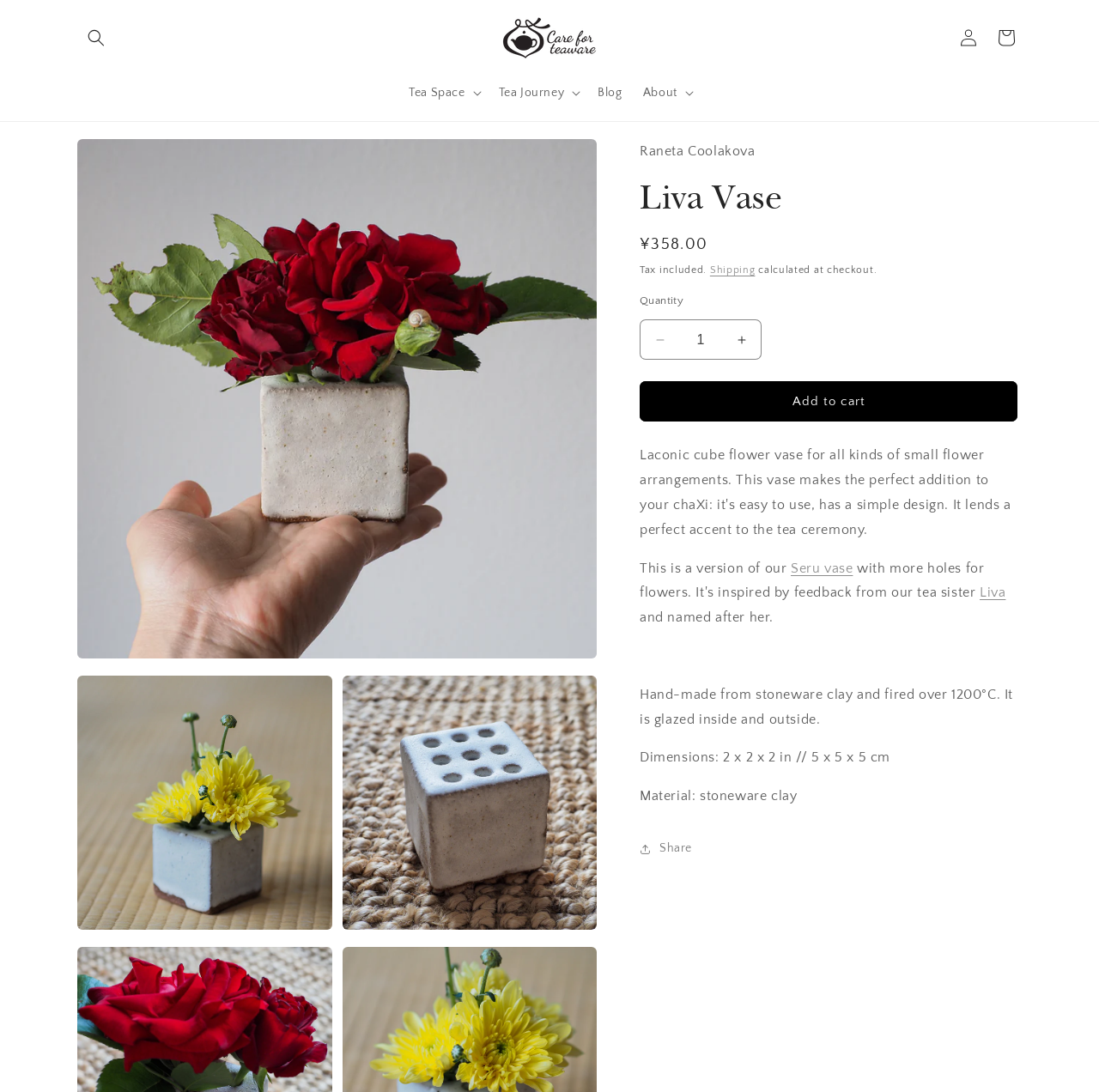What is the size of the vase?
Give a single word or phrase as your answer by examining the image.

2 x 2 x 2 in